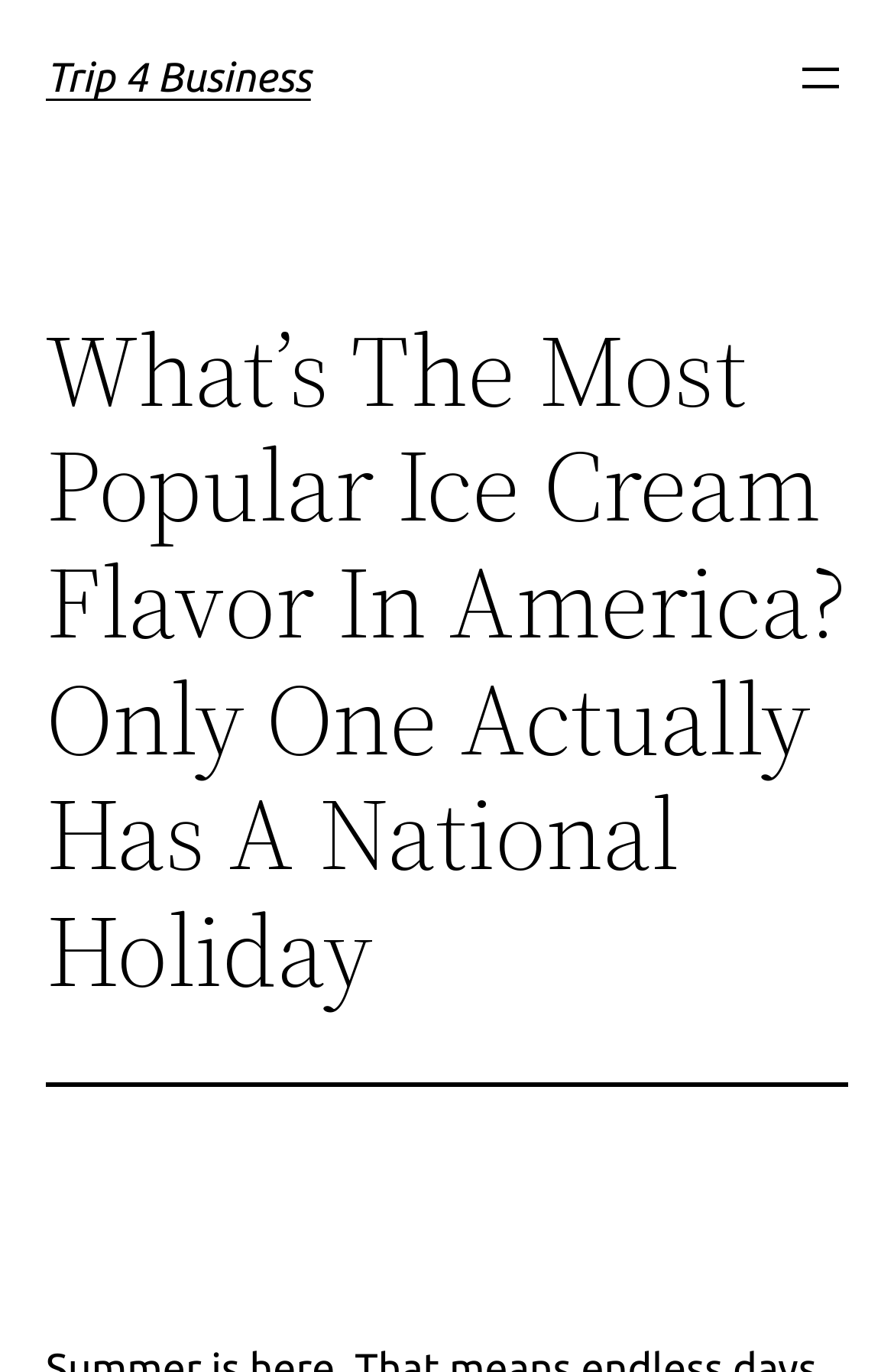Extract the text of the main heading from the webpage.

Trip 4 Business